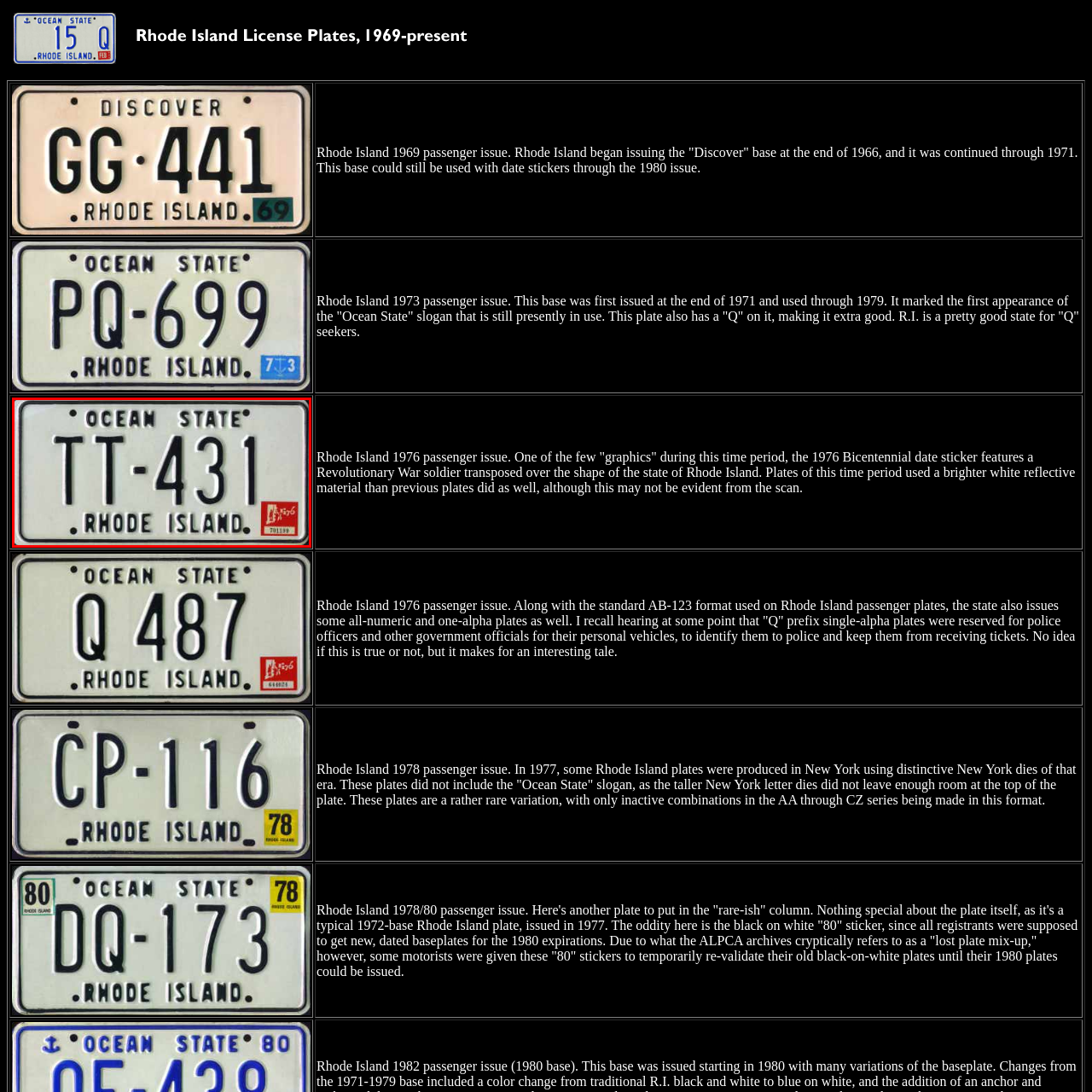Detail the features and components of the image inside the red outline.

This image showcases a Rhode Island license plate from 1976, featuring the unique "OCEAN STATE" slogan prominently displayed at the top. The plate is numbered "TT-431," reflecting the typical format used for passenger vehicles during this period. At the bottom left, a red sticker indicates its registration for the year, along with a stylized emblem or logo from 1976. Notably, this design was one of the few graphical license plates issued during its time, distinguished by its bright white reflective material, which was an upgrade from earlier plates. This historic plate represents Rhode Island's identity and reflects the state’s heritage throughout the mid-1970s.